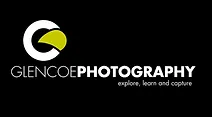Analyze the image and provide a detailed answer to the question: Where do the photography tours take place?

The question asks about the location of the photography tours. The caption mentions that the tours take place in the stunning Scottish Highlands. Therefore, the answer is 'Scottish Highlands'.